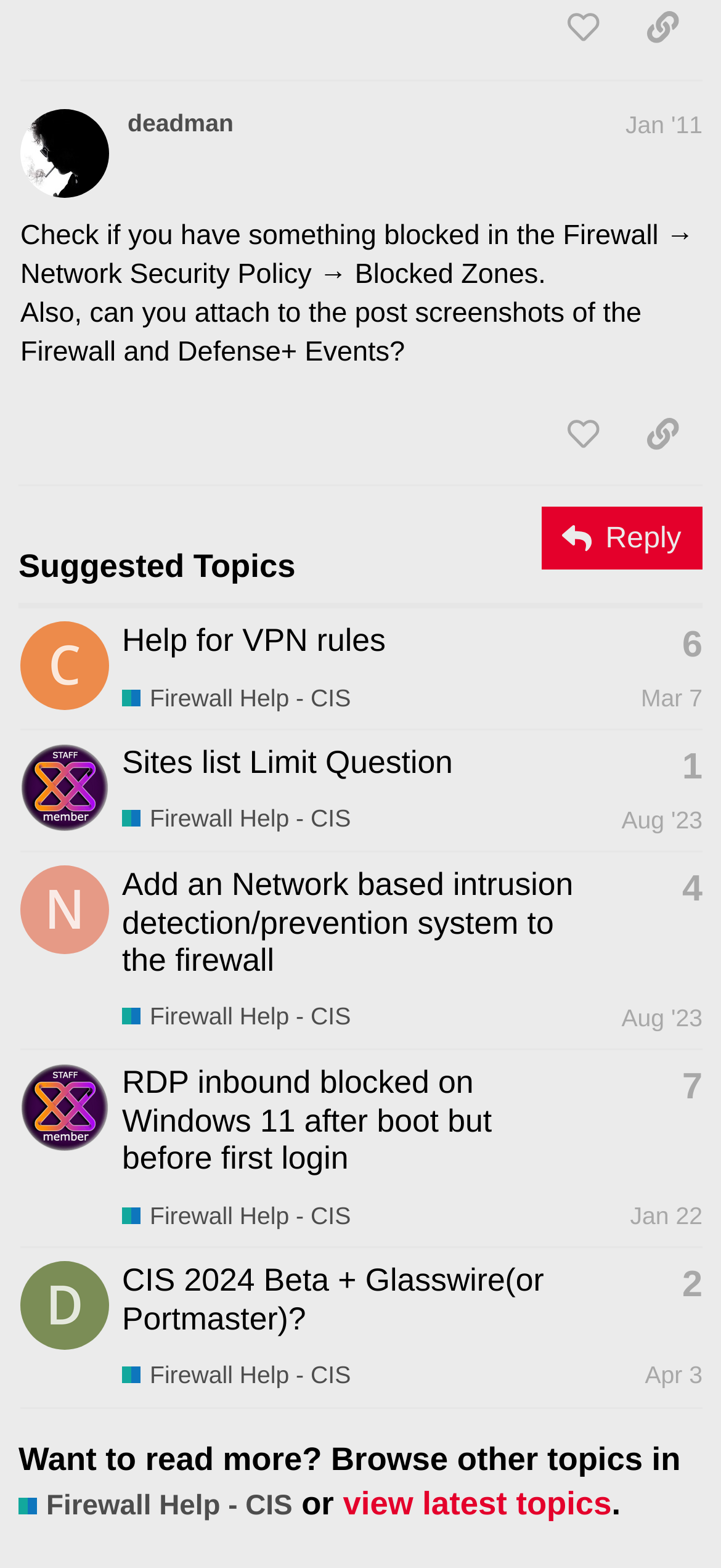Find the bounding box coordinates corresponding to the UI element with the description: "Aug '23". The coordinates should be formatted as [left, top, right, bottom], with values as floats between 0 and 1.

[0.862, 0.639, 0.974, 0.657]